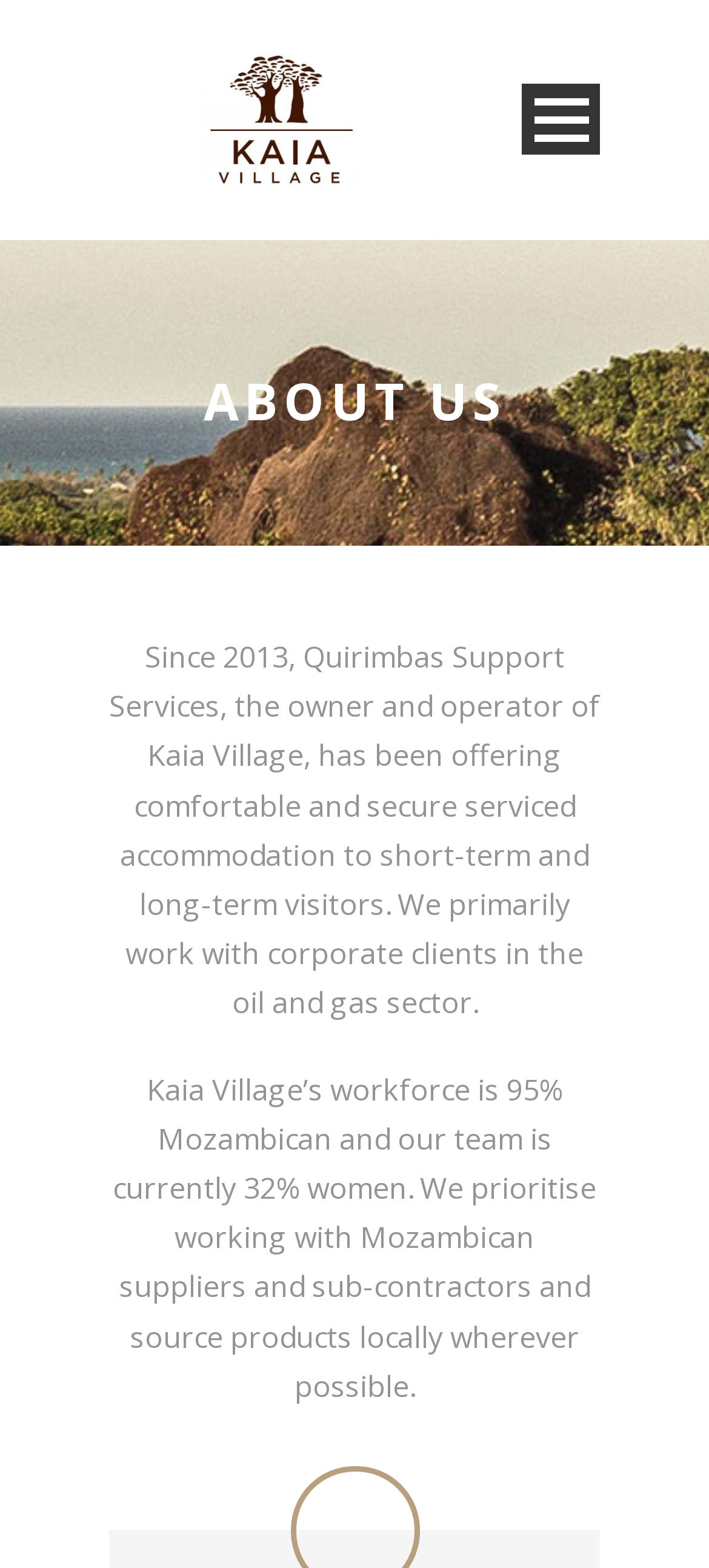Please find the bounding box coordinates of the element that needs to be clicked to perform the following instruction: "Click the Open Menu button". The bounding box coordinates should be four float numbers between 0 and 1, represented as [left, top, right, bottom].

[0.736, 0.053, 0.846, 0.098]